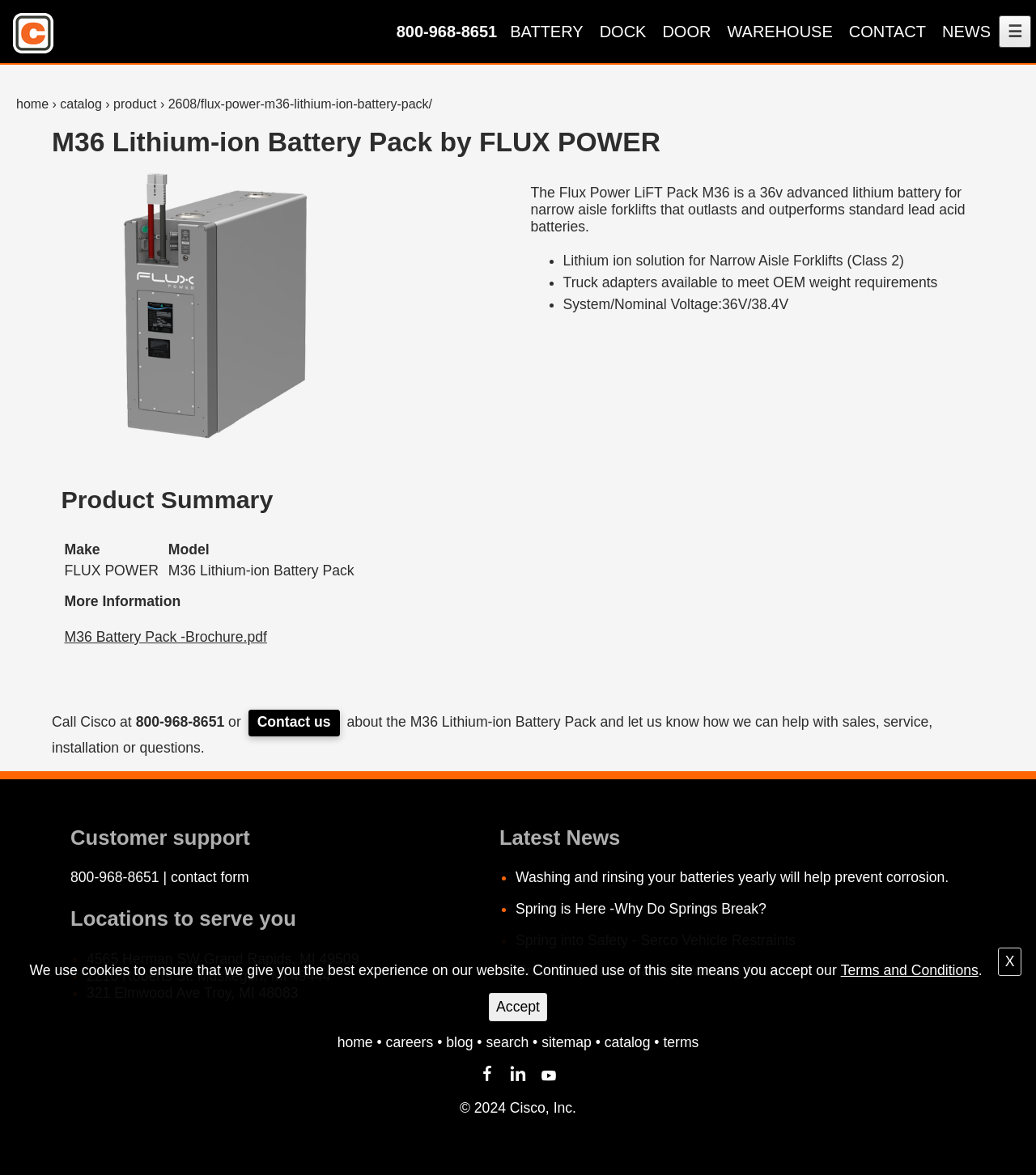Please specify the coordinates of the bounding box for the element that should be clicked to carry out this instruction: "Call Cisco at 800-968-8651". The coordinates must be four float numbers between 0 and 1, formatted as [left, top, right, bottom].

[0.383, 0.019, 0.48, 0.034]